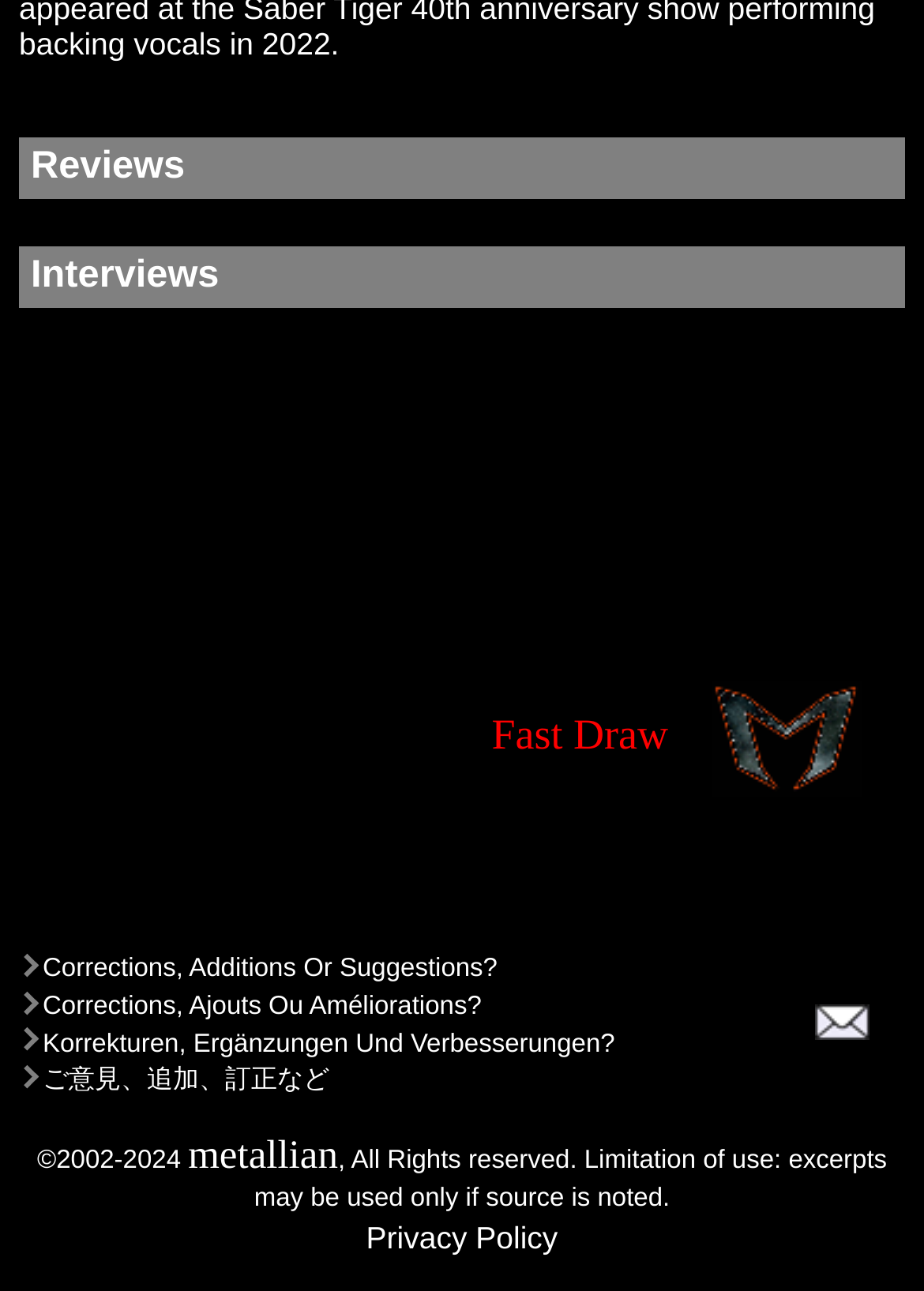Given the description Privacy Policy, predict the bounding box coordinates of the UI element. Ensure the coordinates are in the format (top-left x, top-left y, bottom-right x, bottom-right y) and all values are between 0 and 1.

[0.396, 0.944, 0.604, 0.972]